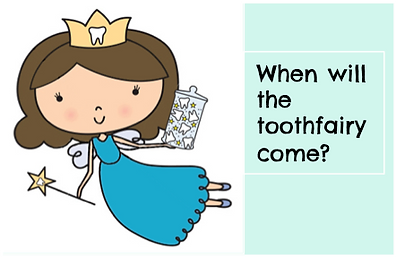What is the purpose of the illustration?
Using the visual information, answer the question in a single word or phrase.

To engage children